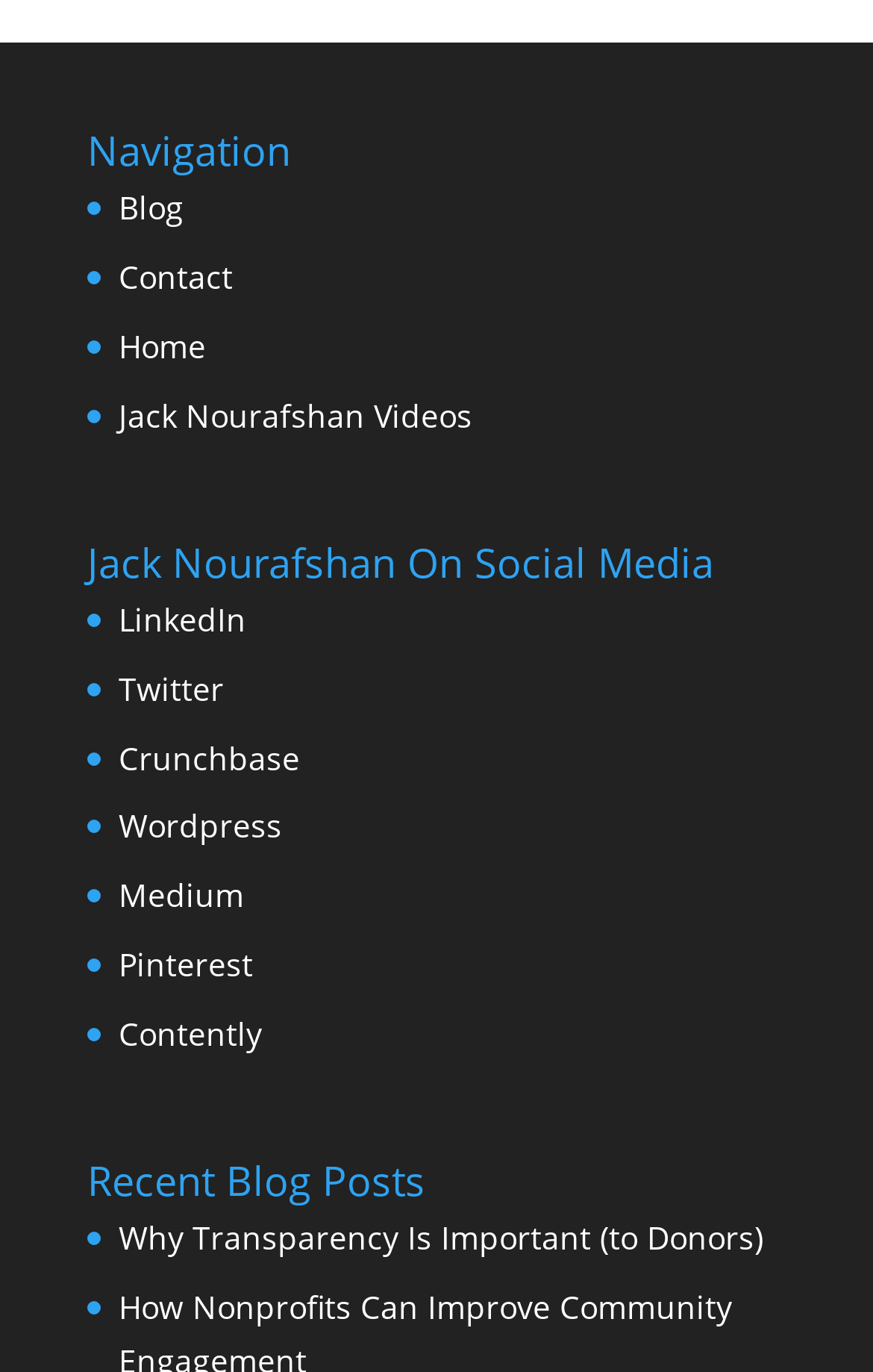Locate and provide the bounding box coordinates for the HTML element that matches this description: "Jack Nourafshan Videos".

[0.136, 0.287, 0.541, 0.318]